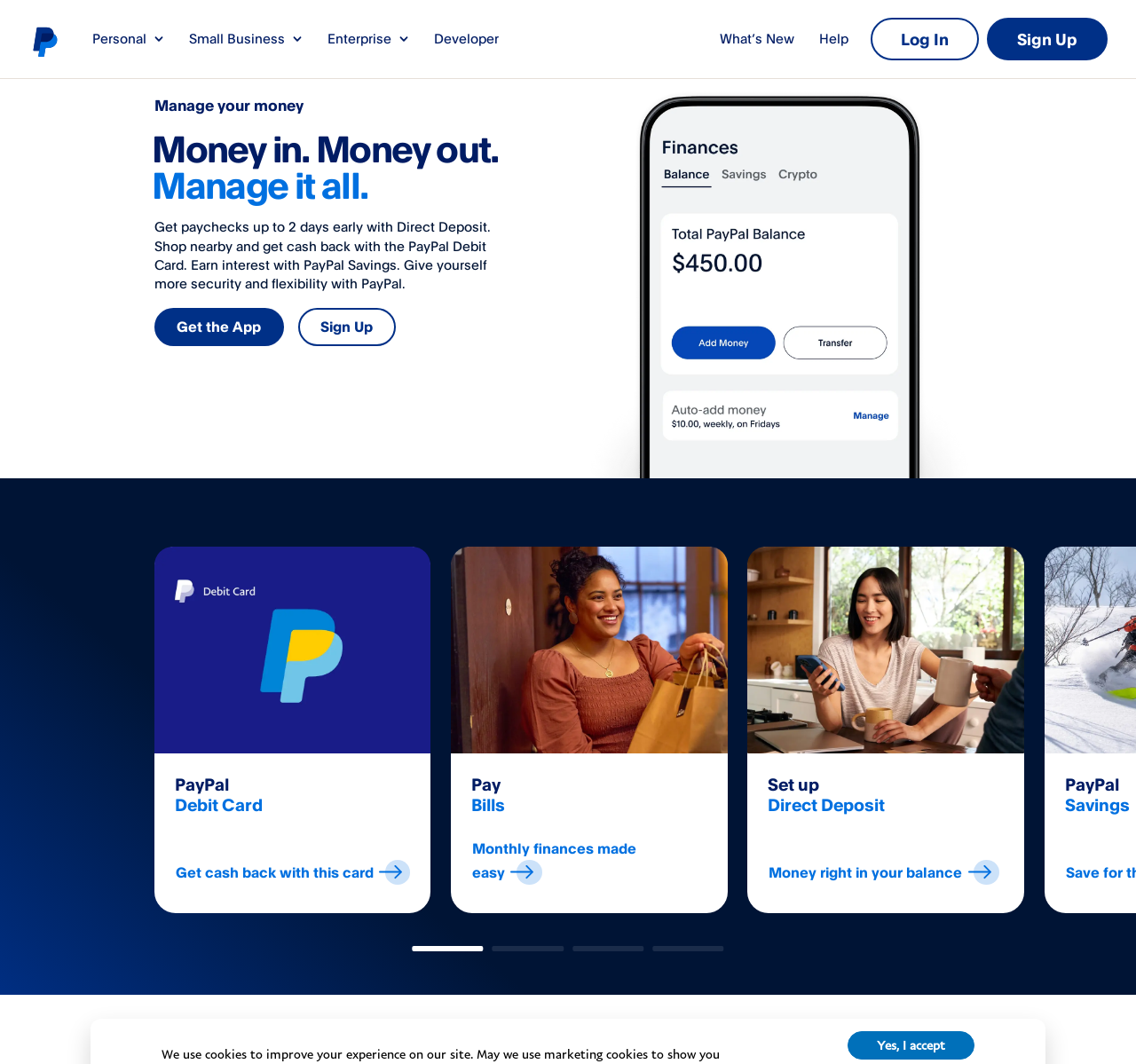Predict the bounding box coordinates of the UI element that matches this description: "Monthly finances made easy". The coordinates should be in the format [left, top, right, bottom] with each value between 0 and 1.

[0.416, 0.802, 0.622, 0.86]